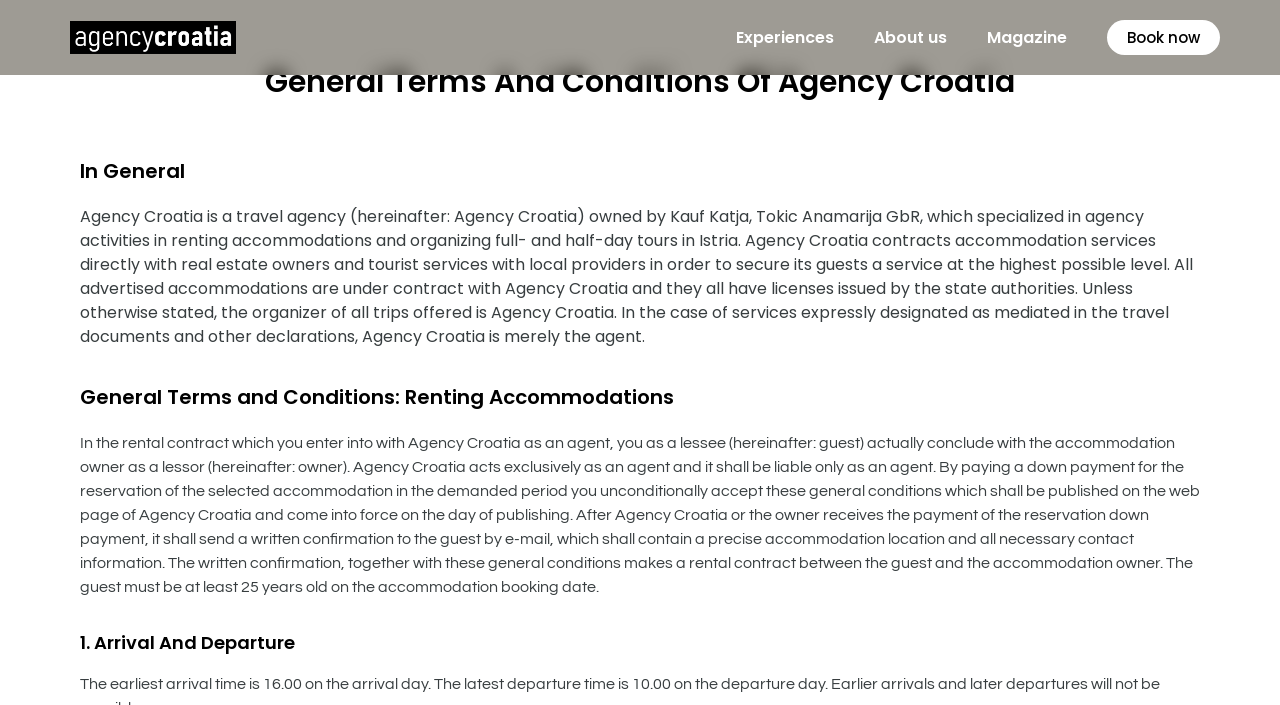Please locate the UI element described by "Magazine" and provide its bounding box coordinates.

[0.755, 0.021, 0.849, 0.086]